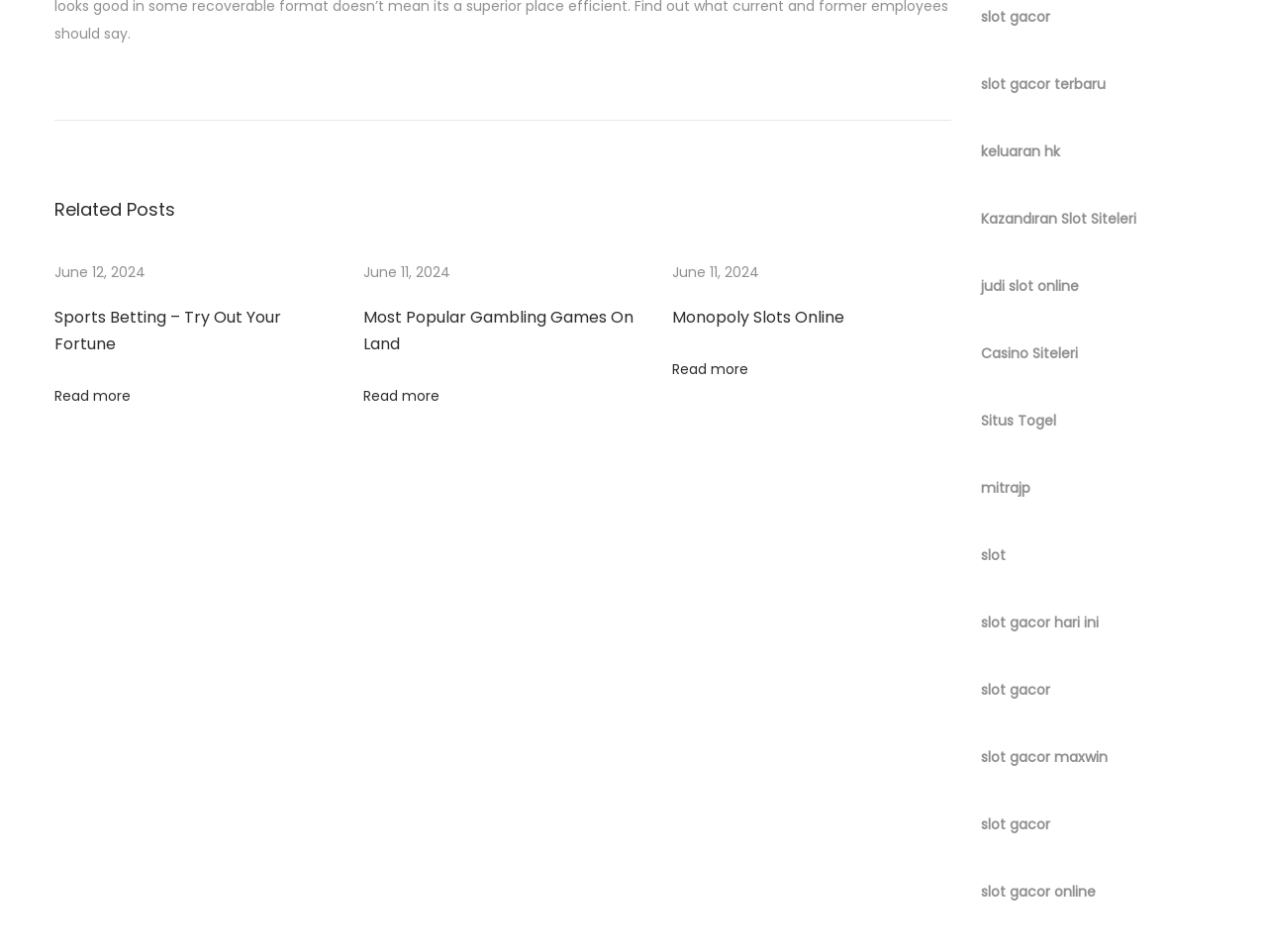Find the bounding box coordinates of the element to click in order to complete this instruction: "Check the sports section". The bounding box coordinates must be four float numbers between 0 and 1, denoted as [left, top, right, bottom].

None